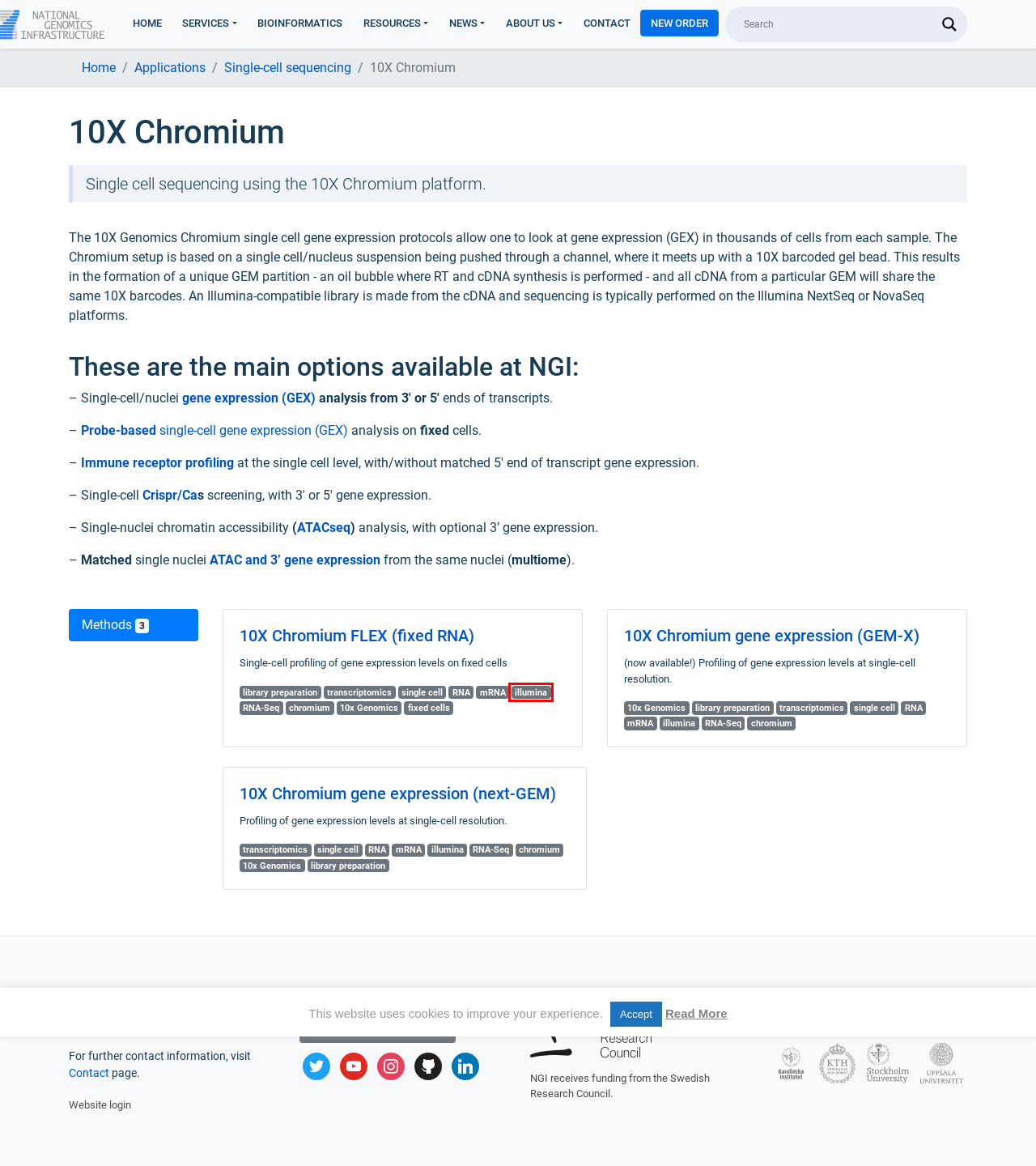Using the screenshot of a webpage with a red bounding box, pick the webpage description that most accurately represents the new webpage after the element inside the red box is clicked. Here are the candidates:
A. NGI Sweden » 10X Chromium FLEX (fixed RNA)
B. NGI Sweden » Associated Keywords » illumina
C. About us

 - Swedish Research Council
D. Single Cell CRISPR Screening - 10x Genomics
E. NGI Sweden » 10X Chromium gene expression (next-GEM)
F. NGI Sweden » Associated Keywords » RNA
G. Karolinska Institutet - ett medicinskt universitet
H. NGI Sweden » Applications

B